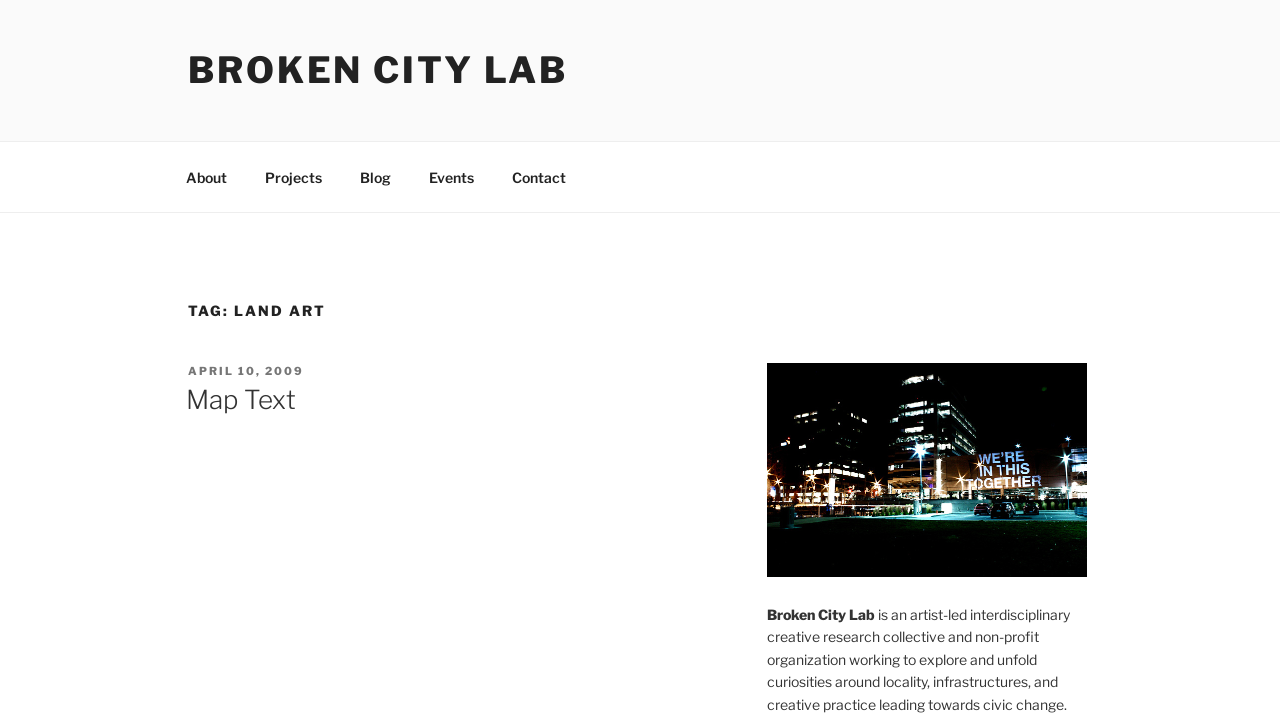Respond to the question with just a single word or phrase: 
What is the date of the posted article?

APRIL 10, 2009